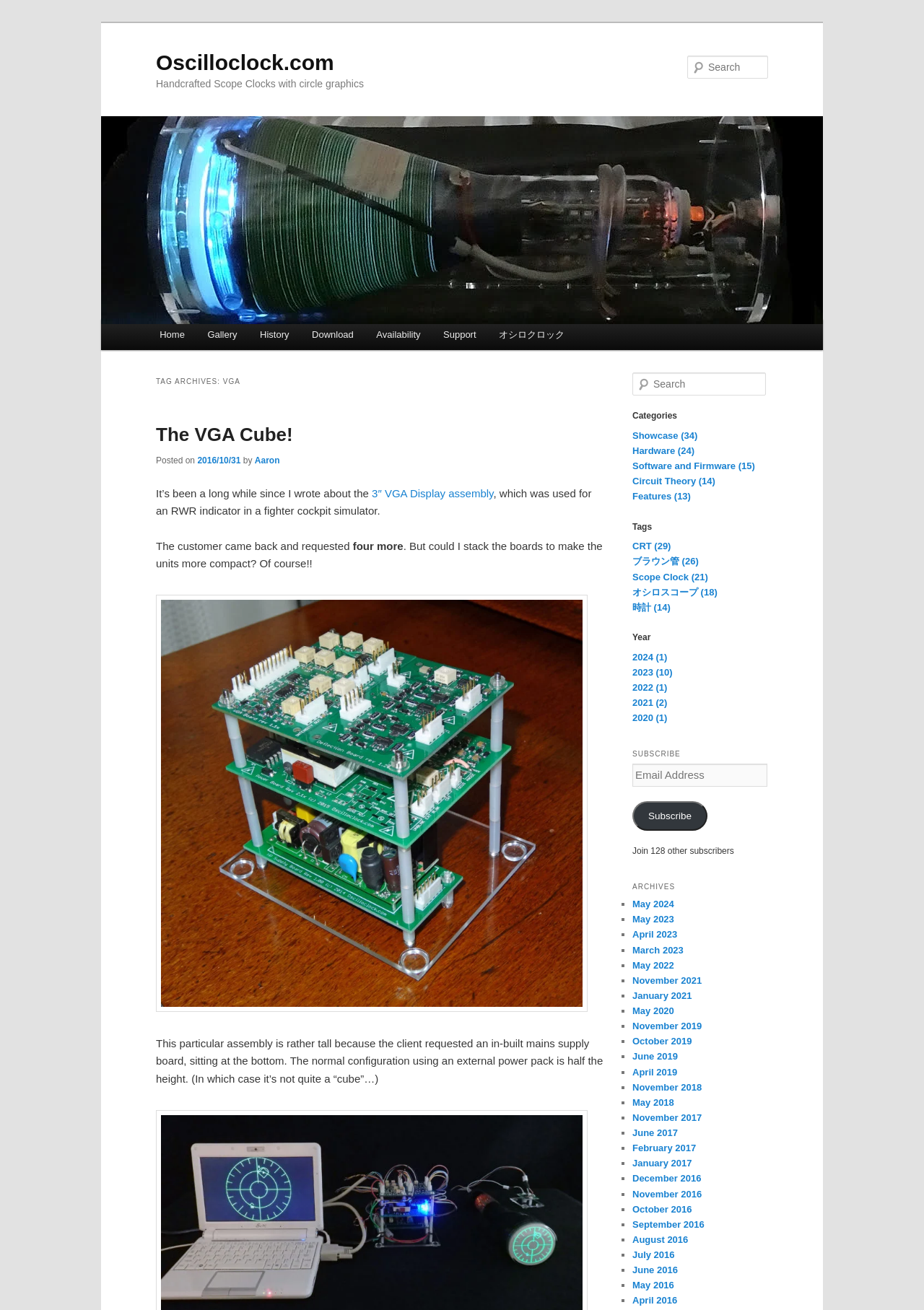Using the webpage screenshot, find the UI element described by May 2022. Provide the bounding box coordinates in the format (top-left x, top-left y, bottom-right x, bottom-right y), ensuring all values are floating point numbers between 0 and 1.

[0.684, 0.733, 0.73, 0.741]